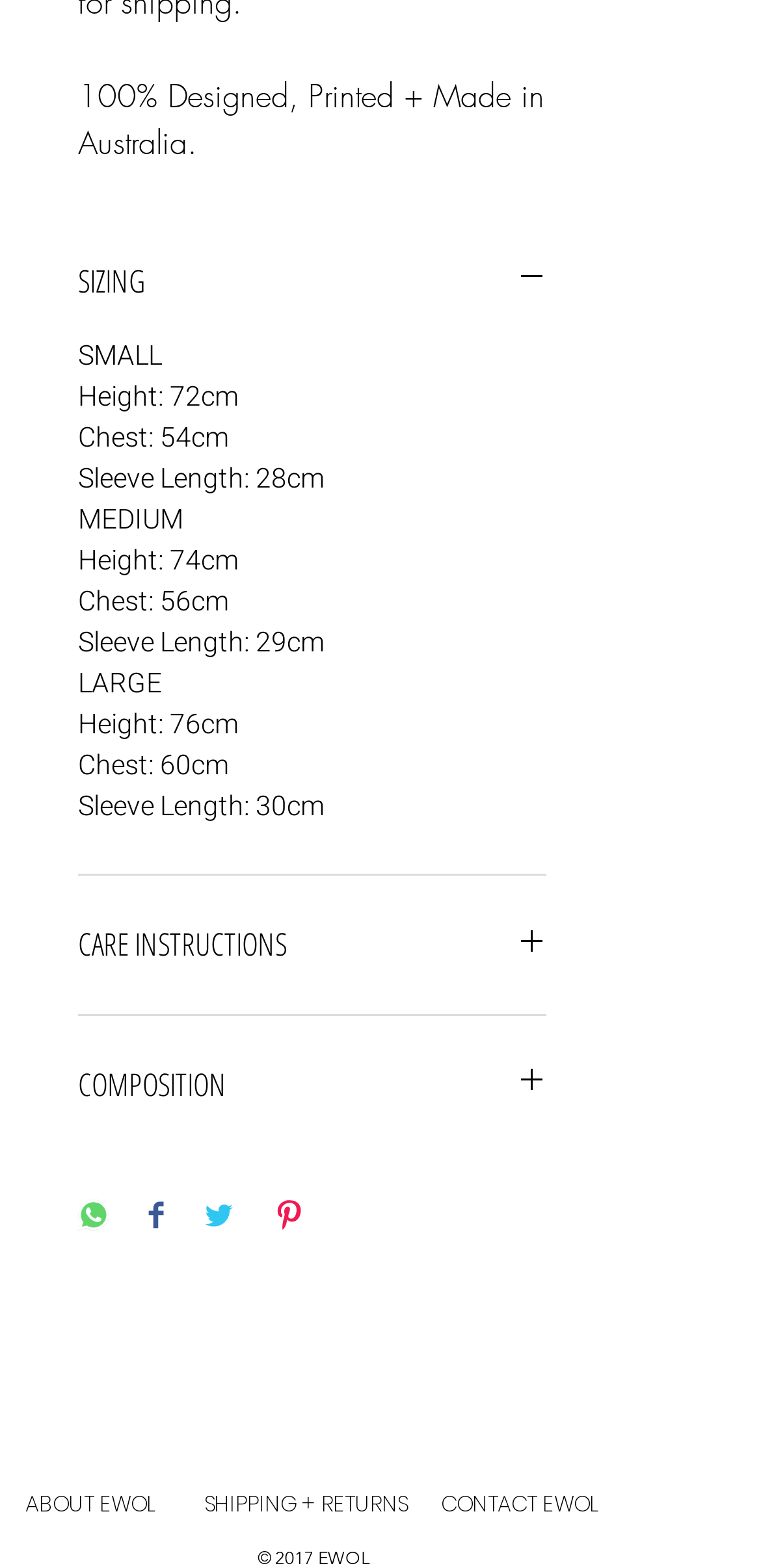Pinpoint the bounding box coordinates of the clickable area needed to execute the instruction: "Click the COMPOSITION button". The coordinates should be specified as four float numbers between 0 and 1, i.e., [left, top, right, bottom].

[0.103, 0.677, 0.718, 0.705]